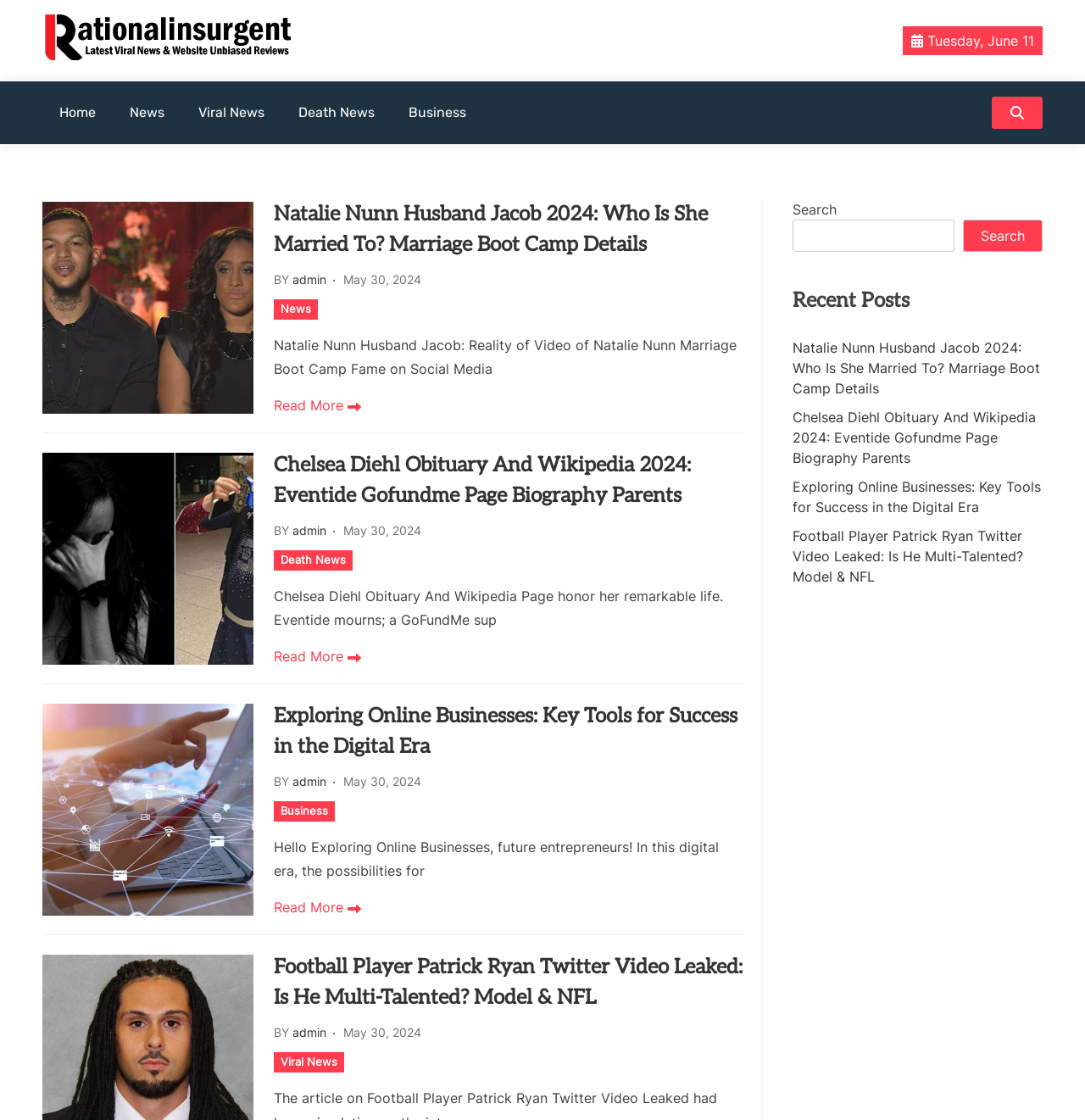Find the bounding box coordinates of the clickable element required to execute the following instruction: "View the article about Exploring Online Businesses". Provide the coordinates as four float numbers between 0 and 1, i.e., [left, top, right, bottom].

[0.253, 0.626, 0.686, 0.681]